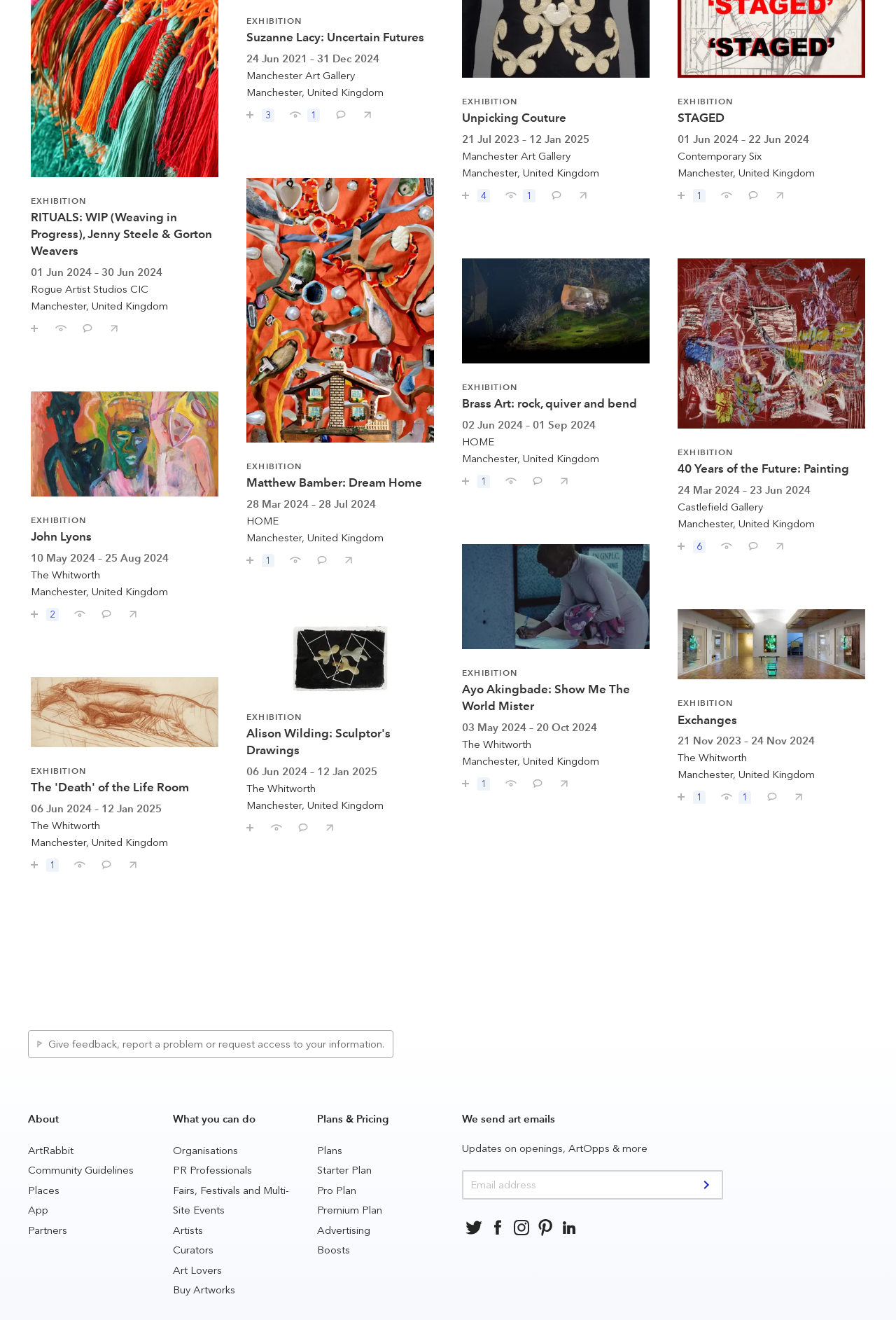Answer the question briefly using a single word or phrase: 
What is the exhibition title of the first article?

RITUALS: WIP (Weaving in Progress)